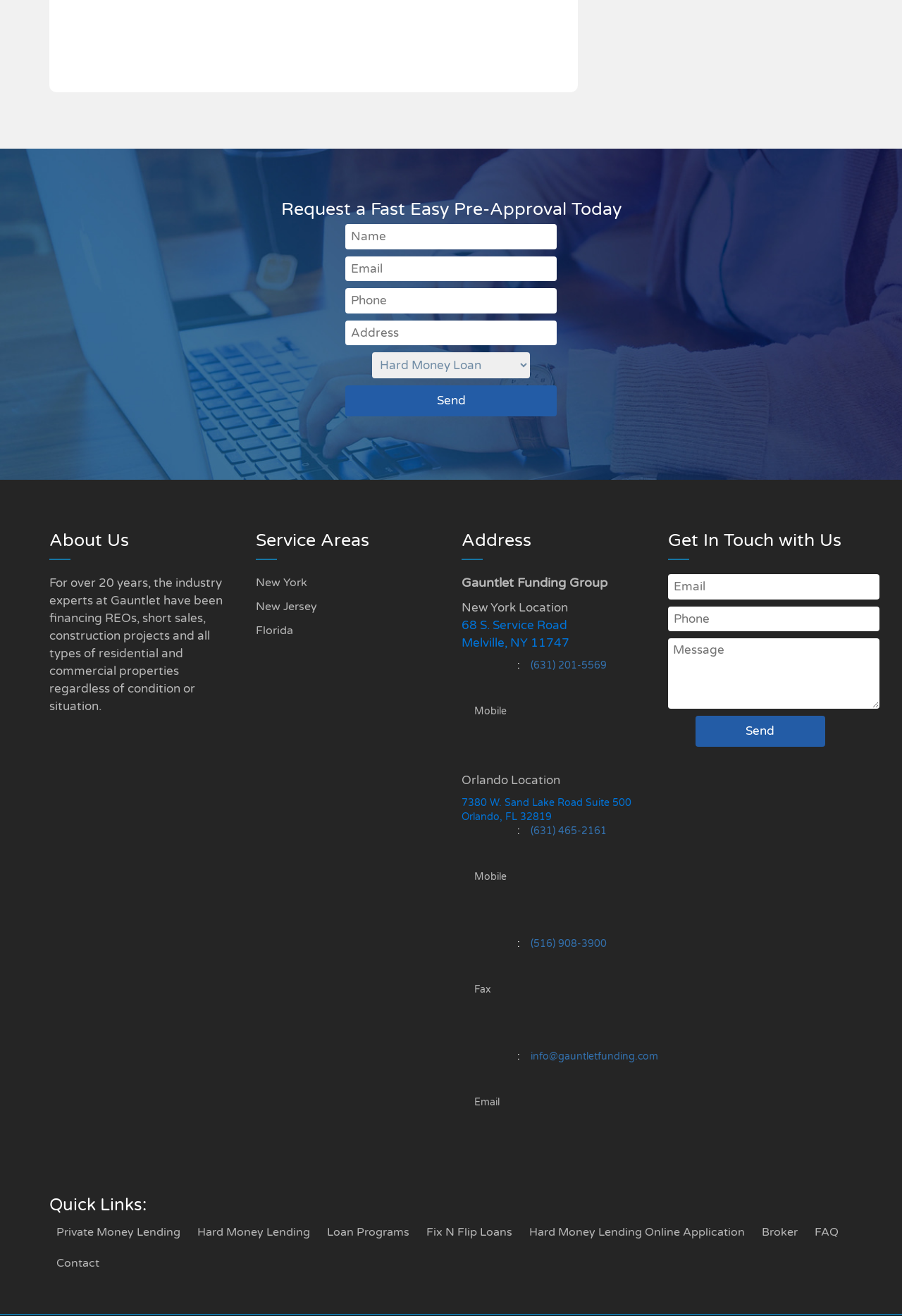Pinpoint the bounding box coordinates for the area that should be clicked to perform the following instruction: "Request a Fast Easy Pre-Approval Today".

[0.055, 0.15, 0.945, 0.168]